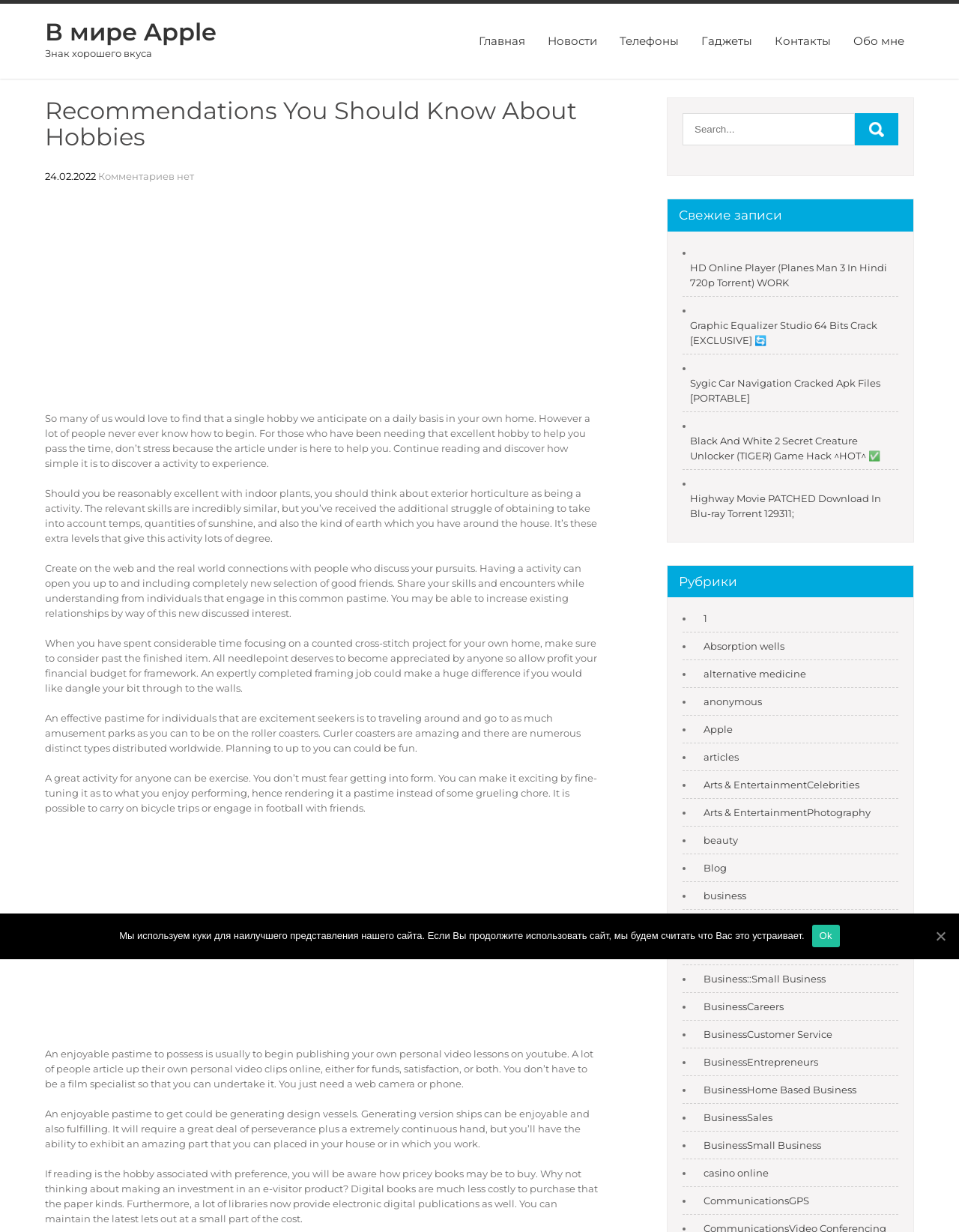Bounding box coordinates are specified in the format (top-left x, top-left y, bottom-right x, bottom-right y). All values are floating point numbers bounded between 0 and 1. Please provide the bounding box coordinate of the region this sentence describes: parent_node: BY title="Andra Bank"

None